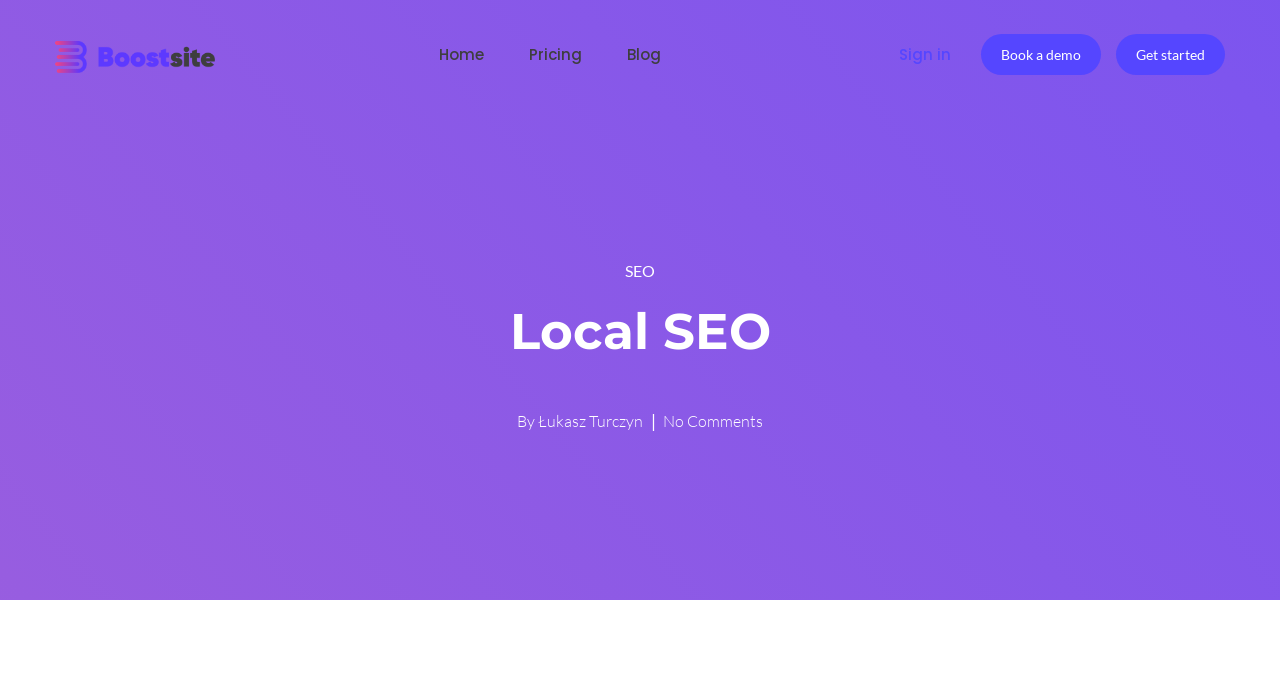Identify the bounding box coordinates of the region that needs to be clicked to carry out this instruction: "Click on the 'Get started' button". Provide these coordinates as four float numbers ranging from 0 to 1, i.e., [left, top, right, bottom].

[0.872, 0.049, 0.957, 0.109]